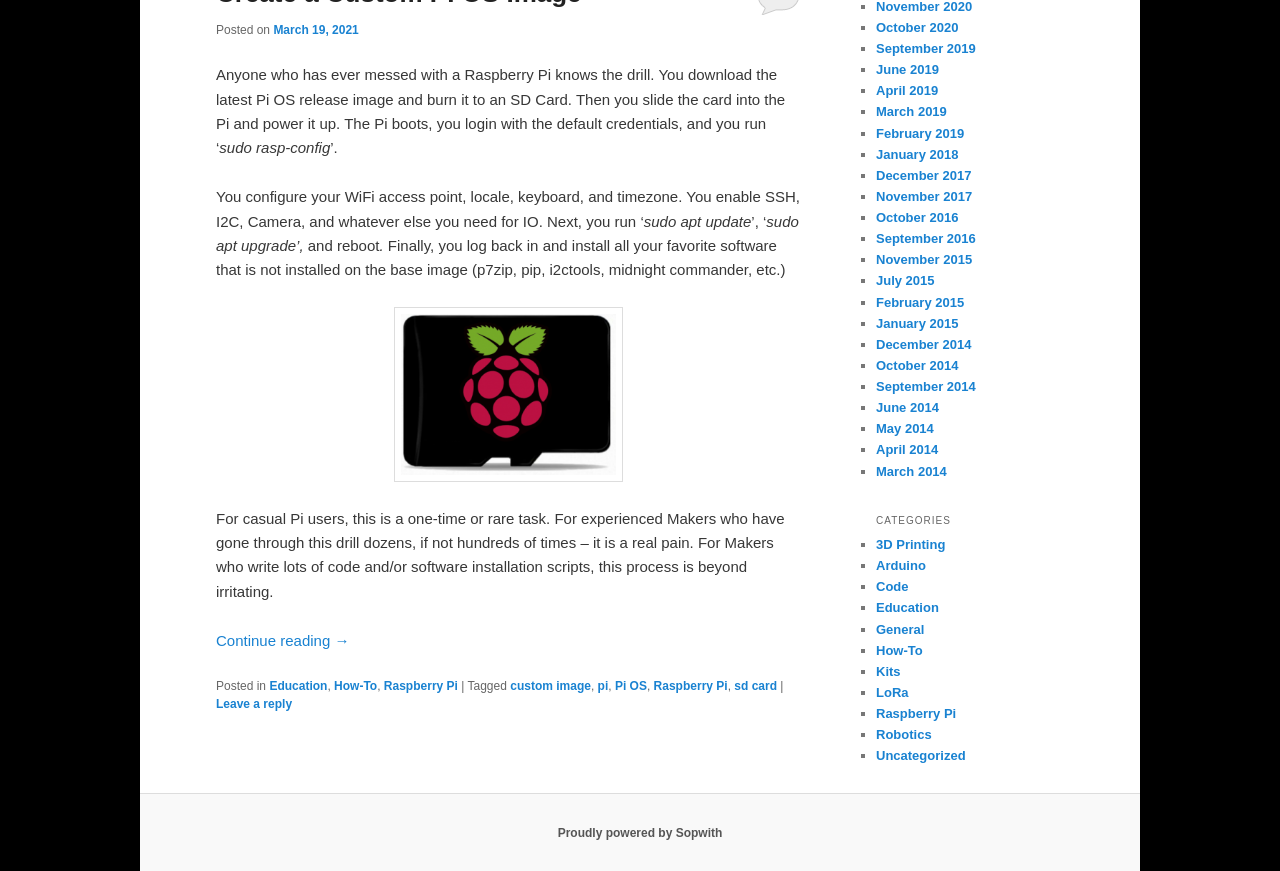From the webpage screenshot, predict the bounding box coordinates (top-left x, top-left y, bottom-right x, bottom-right y) for the UI element described here: Education

[0.21, 0.78, 0.256, 0.796]